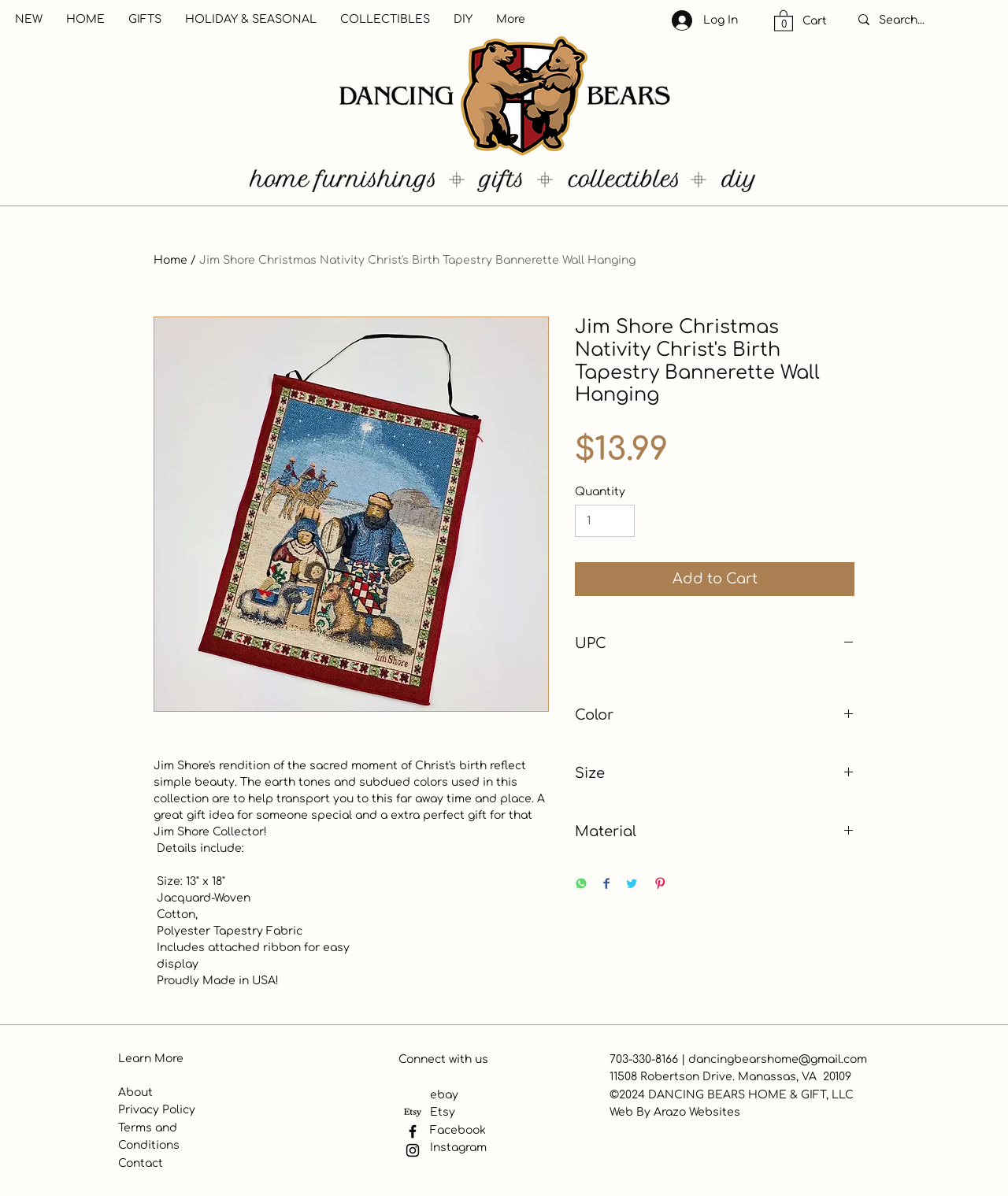Please identify the bounding box coordinates of the element's region that should be clicked to execute the following instruction: "Add the tapestry to your cart". The bounding box coordinates must be four float numbers between 0 and 1, i.e., [left, top, right, bottom].

[0.57, 0.47, 0.848, 0.498]